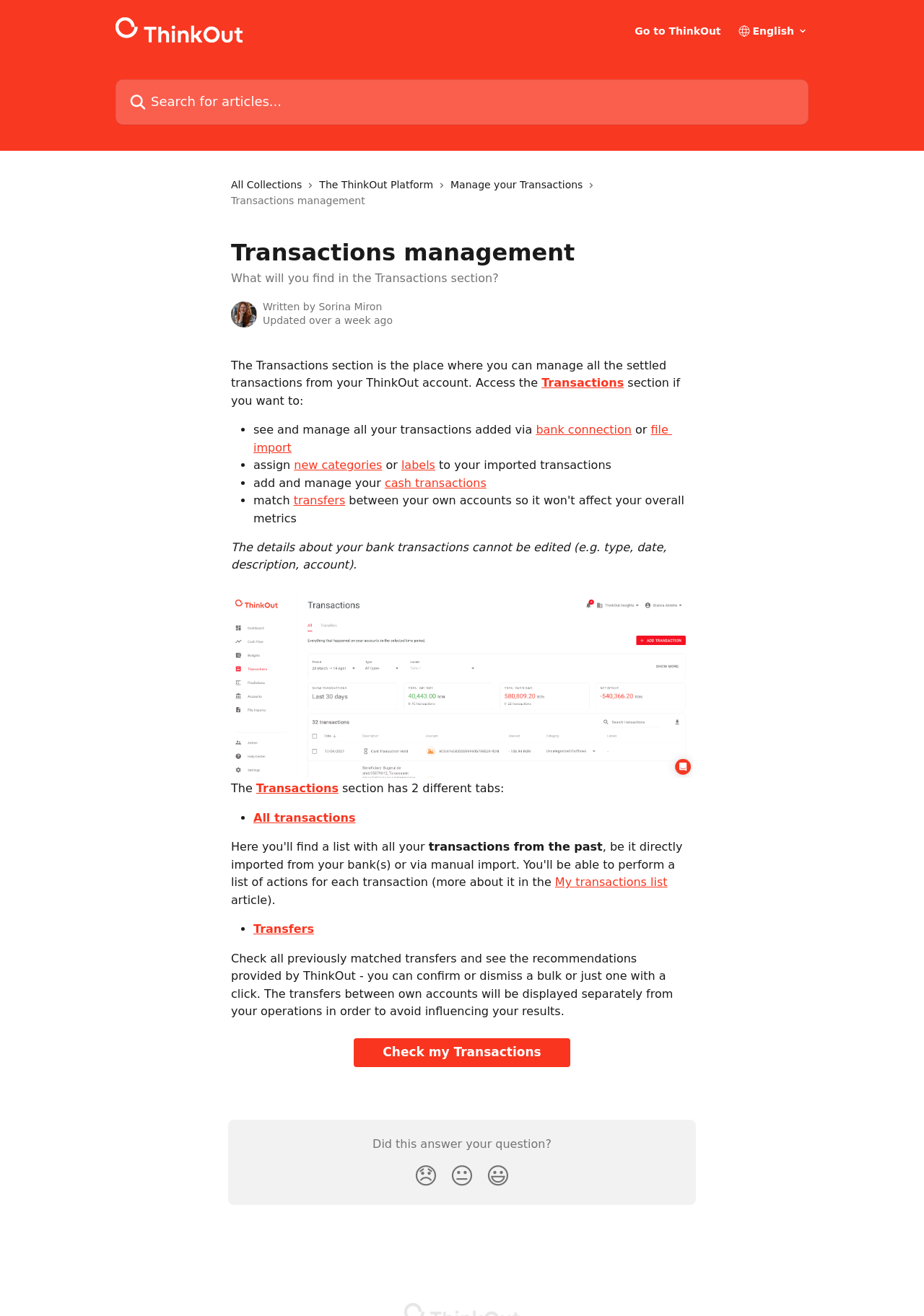Highlight the bounding box of the UI element that corresponds to this description: "name="q" placeholder="Search for articles..."".

[0.125, 0.06, 0.875, 0.095]